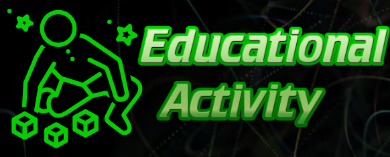Please provide a comprehensive answer to the question below using the information from the image: What is the background of the image filled with?

The dark background of the image is filled with abstract patterns, which provides a visually interesting contrast to the bright green figure and bold text, and adds to the overall engaging and dynamic design of the image.